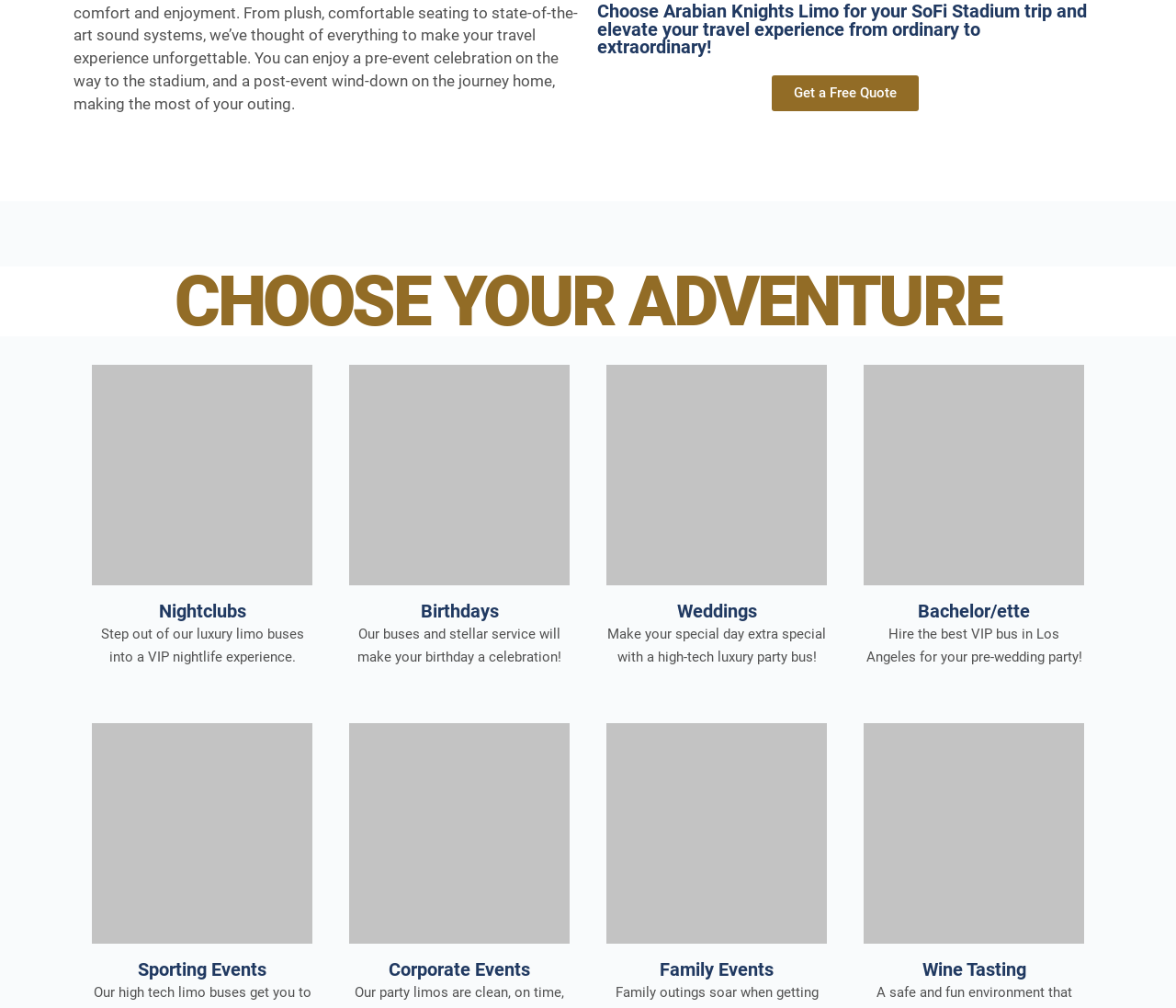Determine the bounding box coordinates for the element that should be clicked to follow this instruction: "View Birthdays". The coordinates should be given as four float numbers between 0 and 1, in the format [left, top, right, bottom].

[0.357, 0.595, 0.424, 0.617]